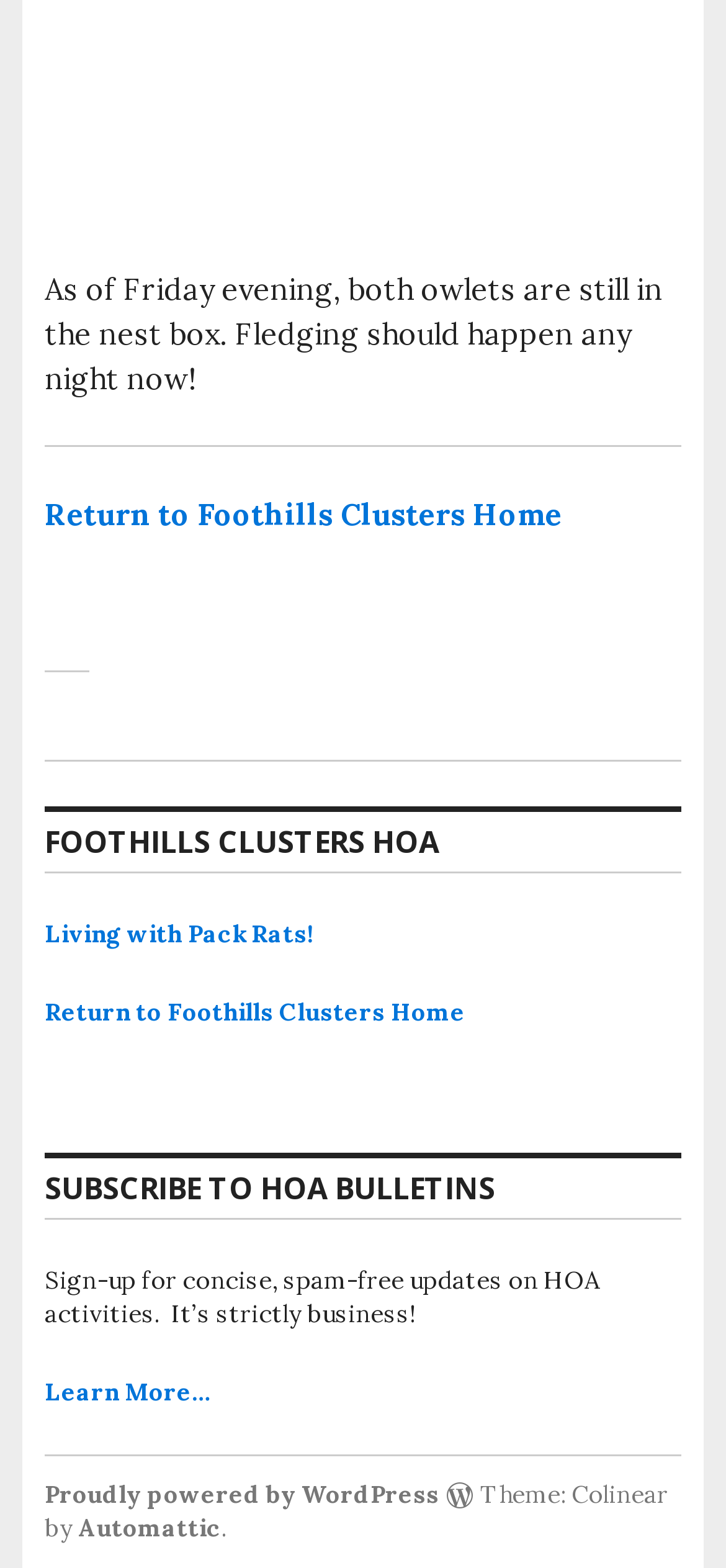What is the name of the theme used by the website?
Please give a detailed and thorough answer to the question, covering all relevant points.

The webpage mentions 'Theme: Colinear by' which indicates that the theme used by the website is Colinear.